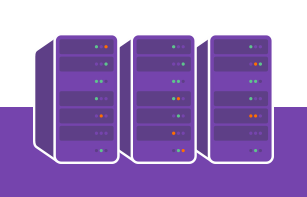Using a single word or phrase, answer the following question: 
What do the indicator lights on the server racks suggest?

Activity or status levels